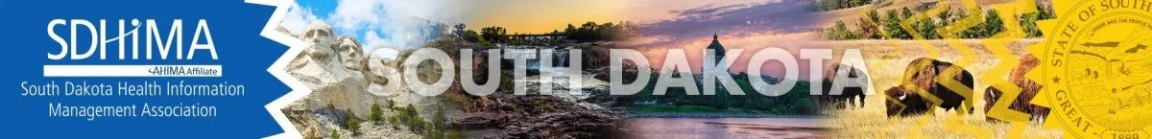What is featured in the montage?
Using the visual information from the image, give a one-word or short-phrase answer.

landscapes, historic sites, and iconic symbols